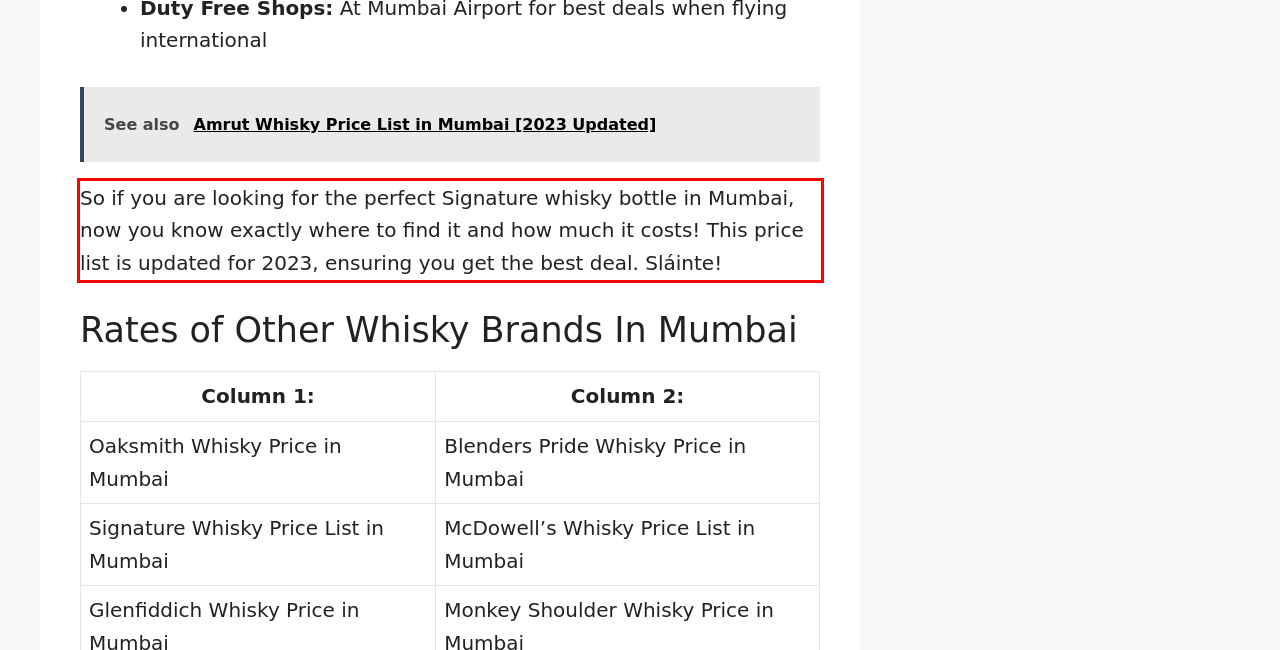Using OCR, extract the text content found within the red bounding box in the given webpage screenshot.

So if you are looking for the perfect Signature whisky bottle in Mumbai, now you know exactly where to find it and how much it costs! This price list is updated for 2023, ensuring you get the best deal. Sláinte!